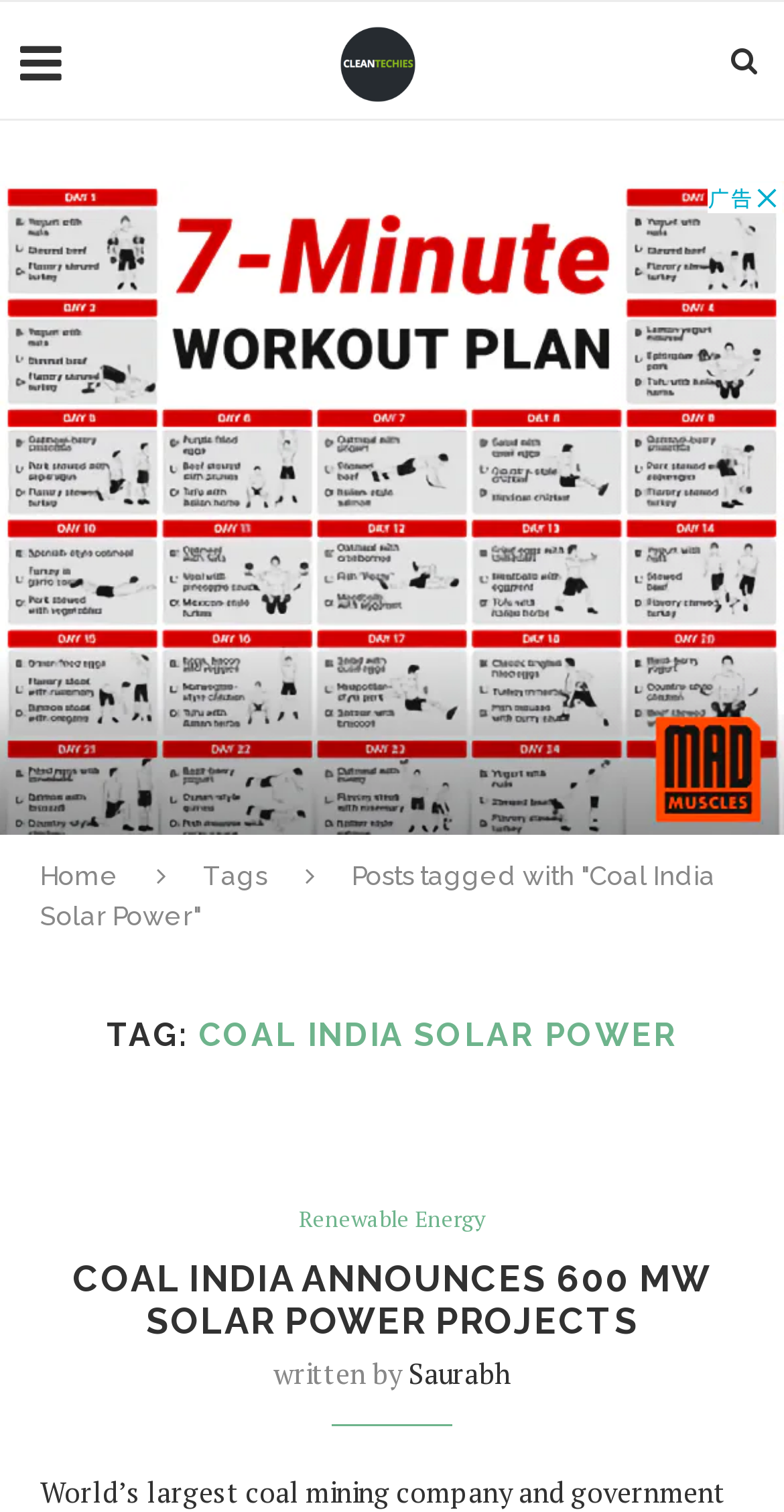Who is the author of the article?
Refer to the image and give a detailed response to the question.

I can find the author's name by looking at the text 'written by' followed by the link 'Saurabh', which indicates that Saurabh is the author of the article.